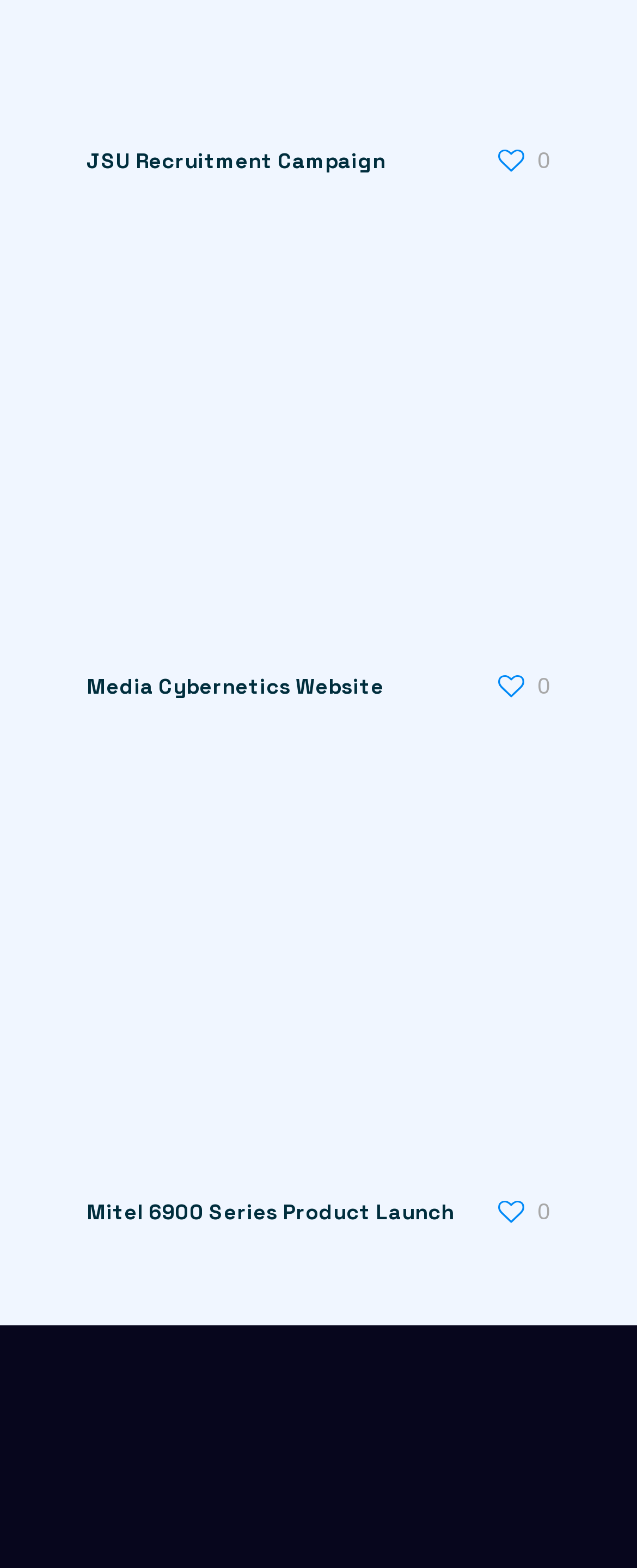Please reply with a single word or brief phrase to the question: 
What is the position of the link ' 0' relative to the heading 'Media Cybernetics Website'?

to the right